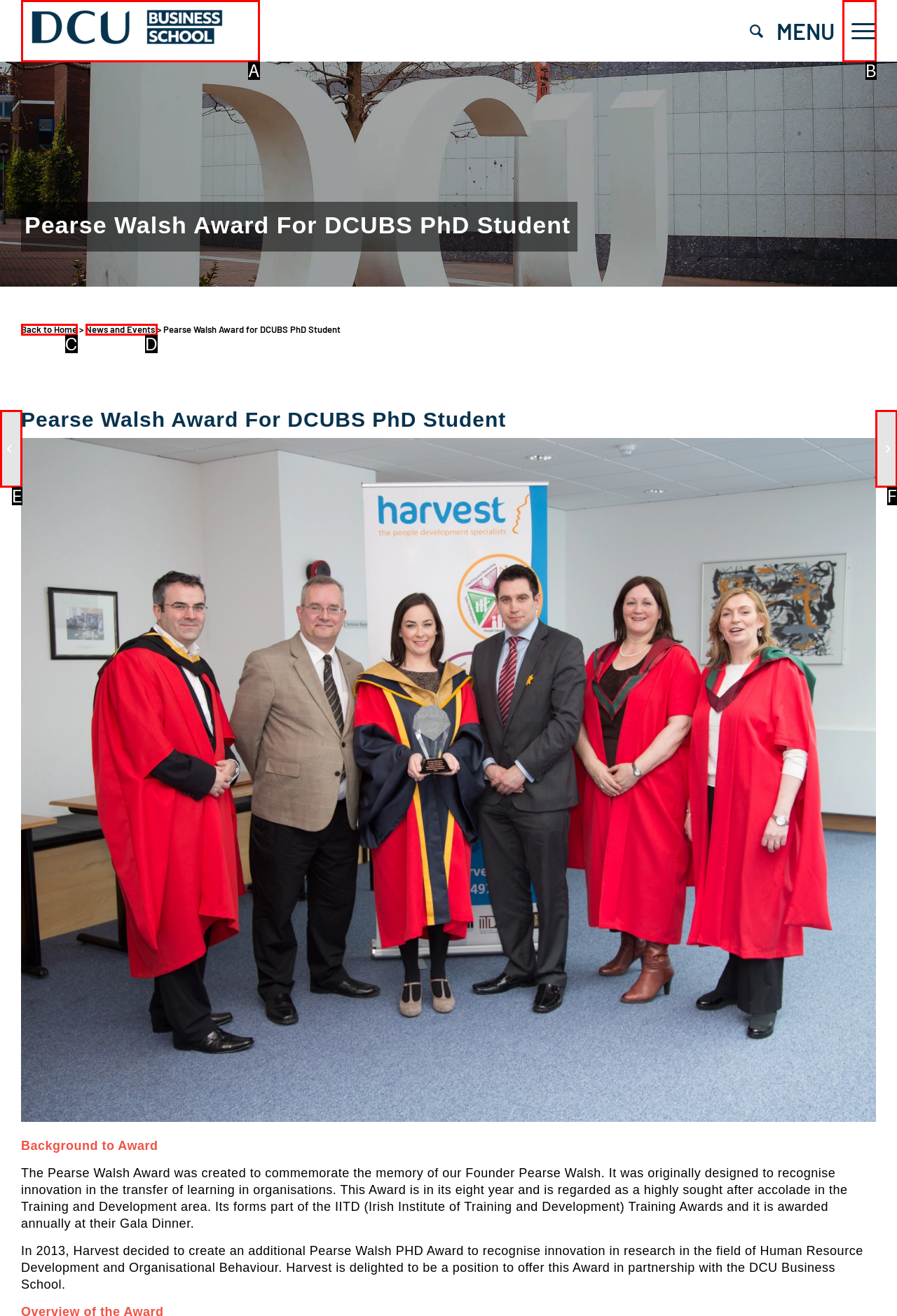Using the provided description: Menu Menu, select the HTML element that corresponds to it. Indicate your choice with the option's letter.

B